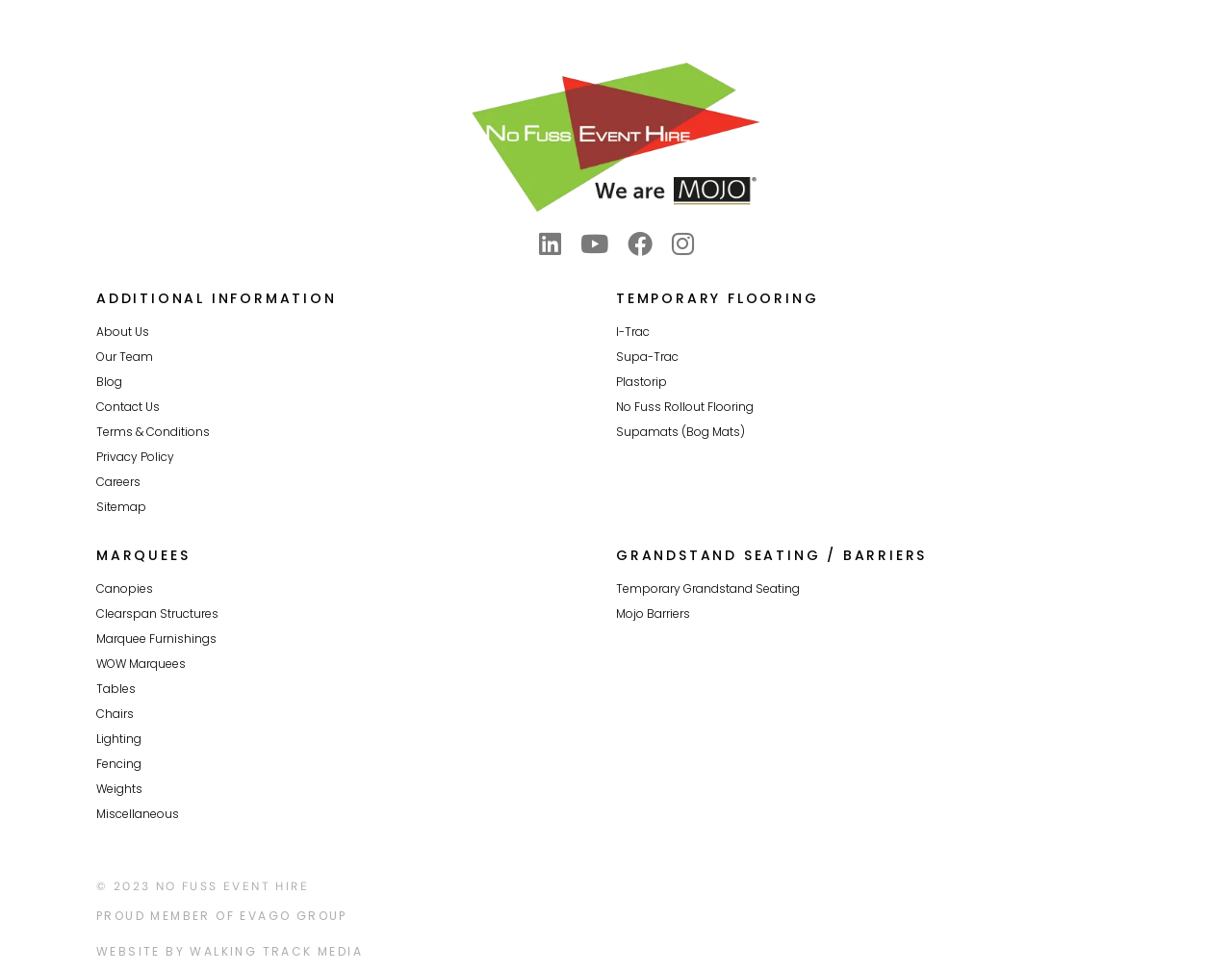What is the name of the group that NO FUSS EVENT HIRE is a part of?
Refer to the image and offer an in-depth and detailed answer to the question.

I found a text in the footer section that says 'PROUD MEMBER OF EVAGO GROUP'. This suggests that NO FUSS EVENT HIRE is a part of a larger group called EVAGO GROUP.